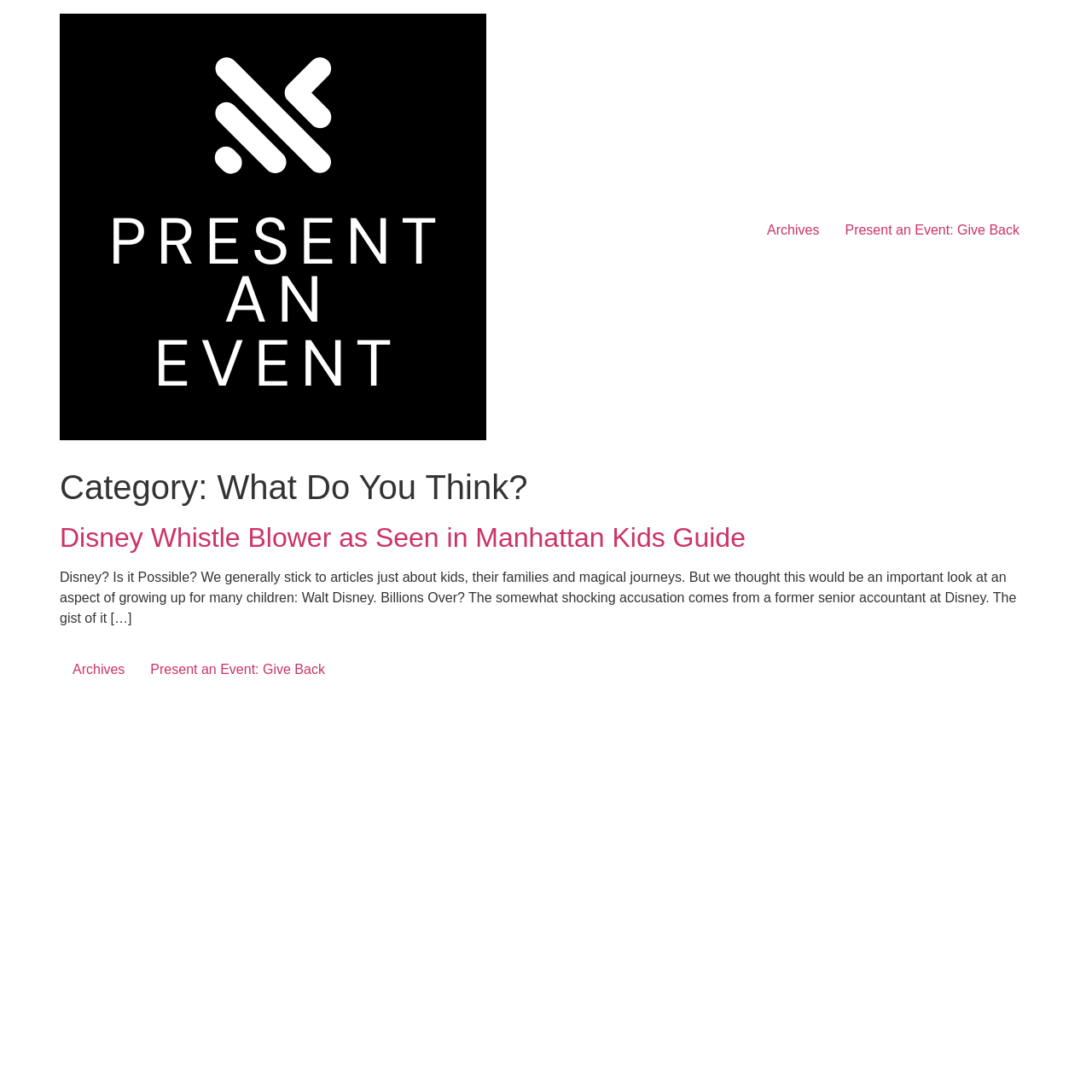Please find the bounding box coordinates (top-left x, top-left y, bottom-right x, bottom-right y) in the screenshot for the UI element described as follows: alt="Present an Event"

[0.055, 0.012, 0.445, 0.409]